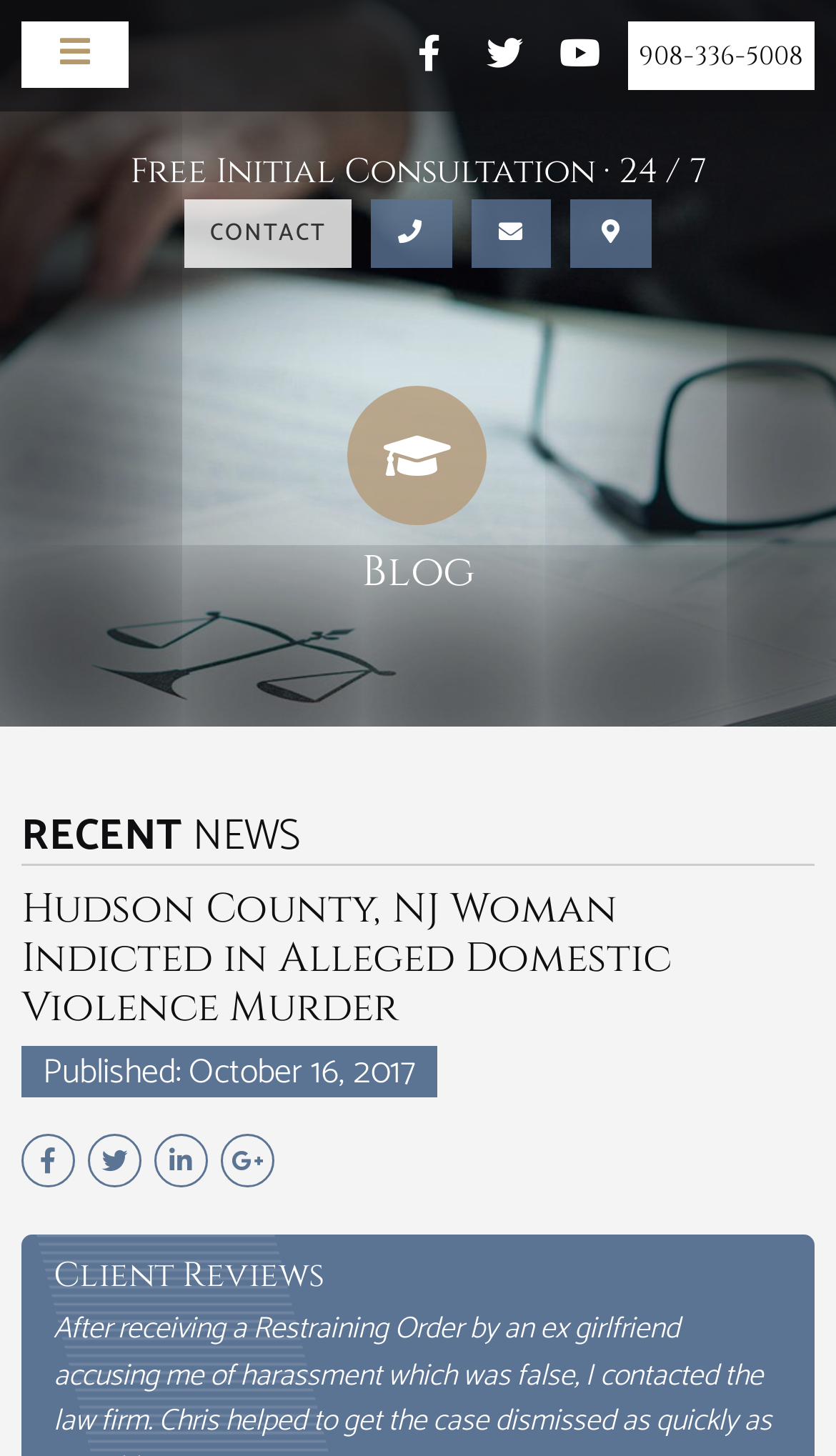How many links are in the top navigation bar?
Please interpret the details in the image and answer the question thoroughly.

I counted the links in the top navigation bar, which are 'CONTACT', 'Call Us', 'Email Us', and 'Visit Us', so there are 4 links in total.